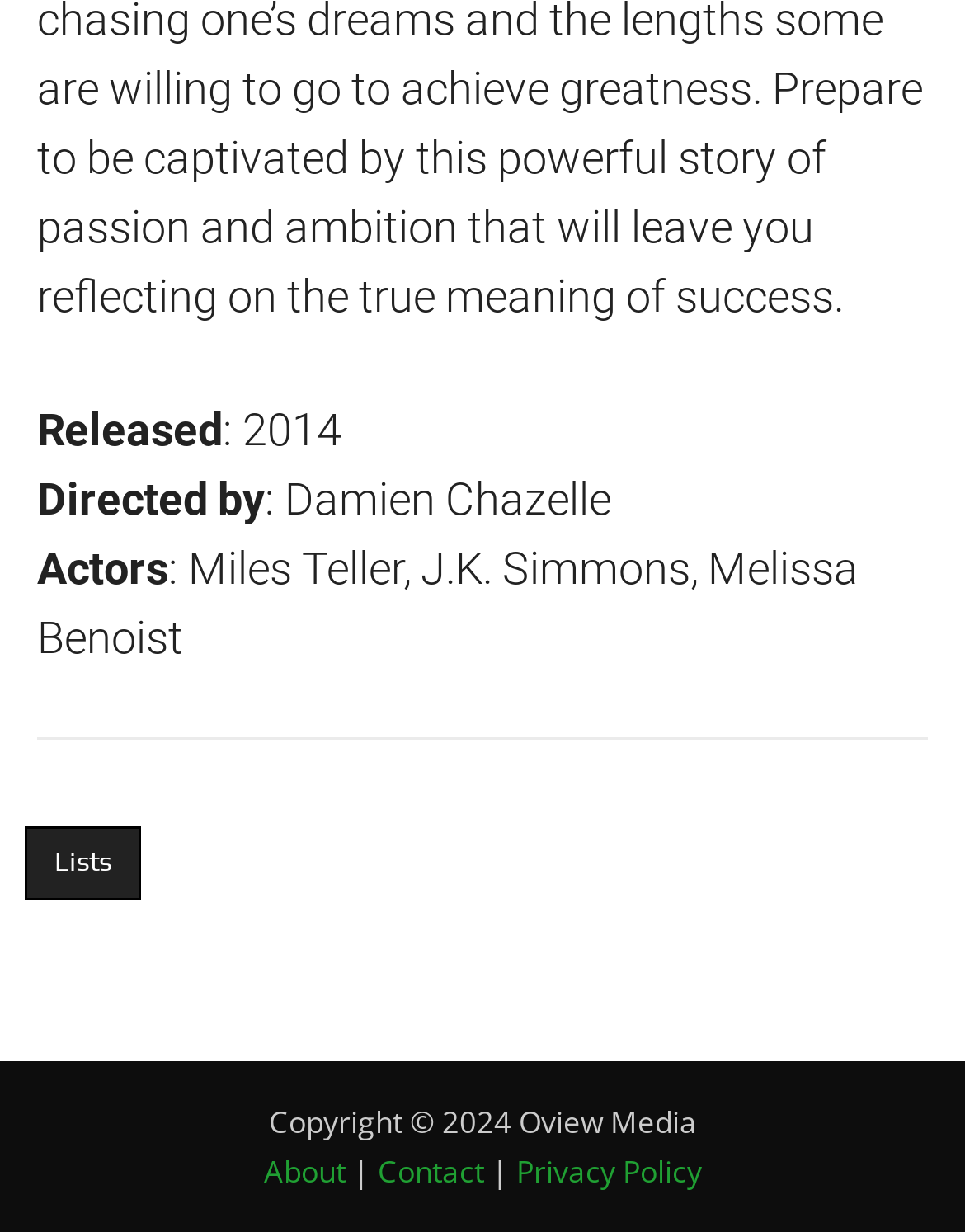Based on the element description: "Privacy Policy", identify the bounding box coordinates for this UI element. The coordinates must be four float numbers between 0 and 1, listed as [left, top, right, bottom].

[0.535, 0.934, 0.727, 0.968]